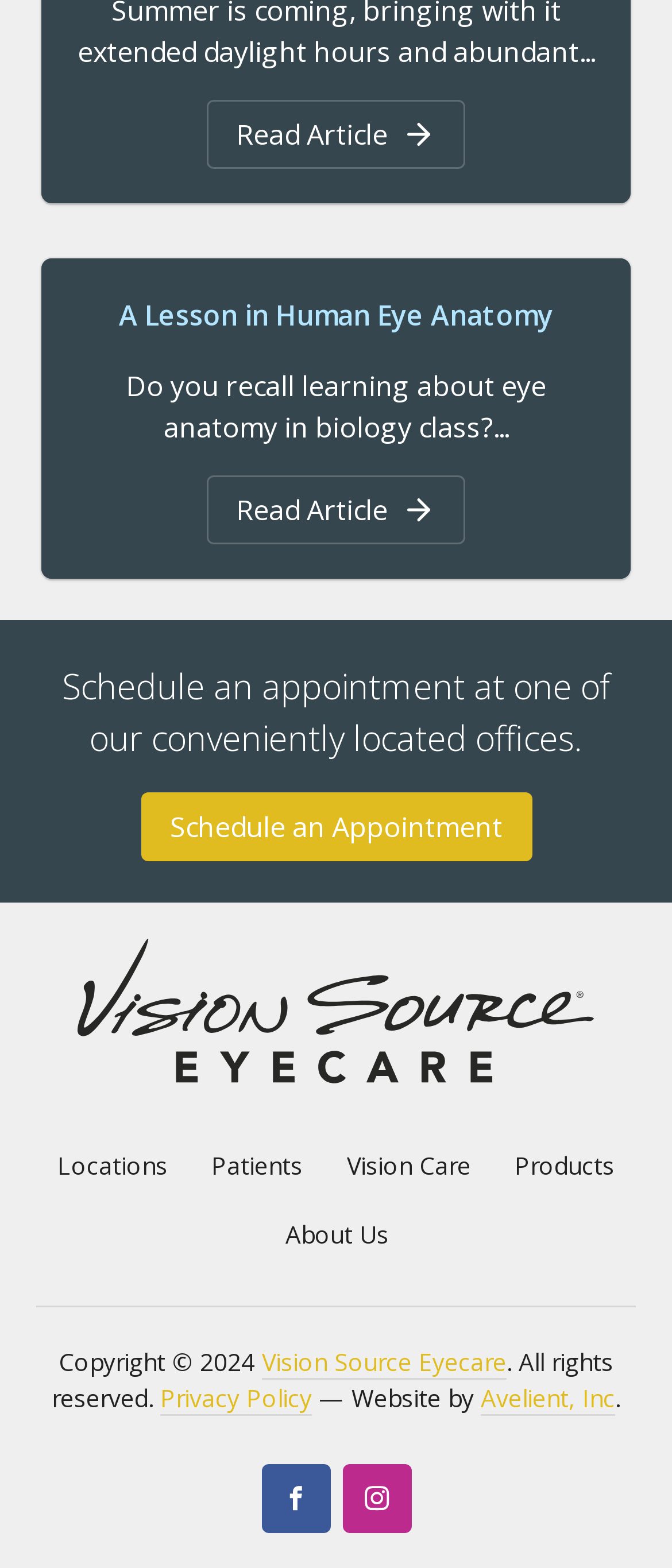Determine the bounding box coordinates of the clickable area required to perform the following instruction: "Read article about sunglasses". The coordinates should be represented as four float numbers between 0 and 1: [left, top, right, bottom].

[0.308, 0.064, 0.692, 0.108]